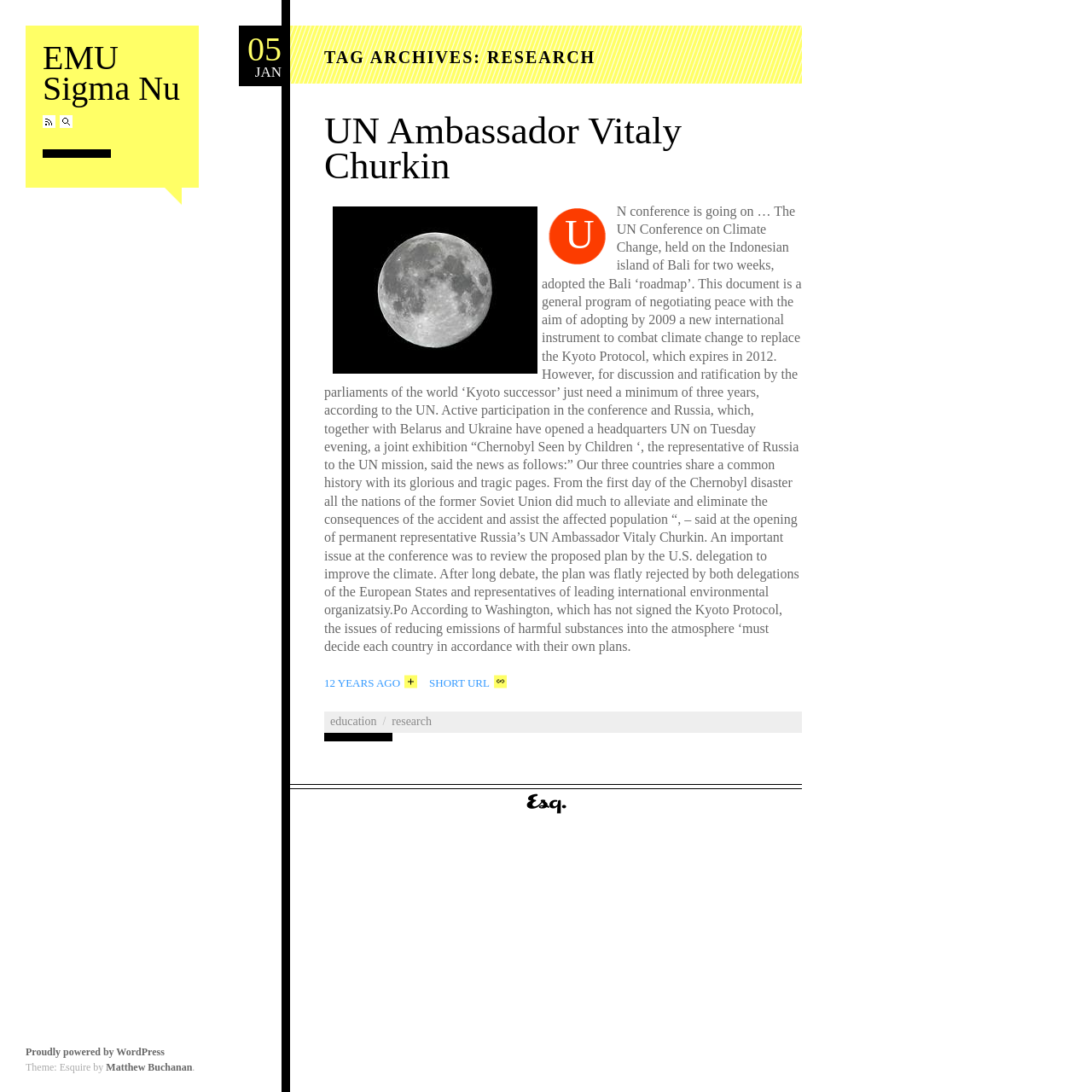Identify and provide the main heading of the webpage.

EMU Sigma Nu